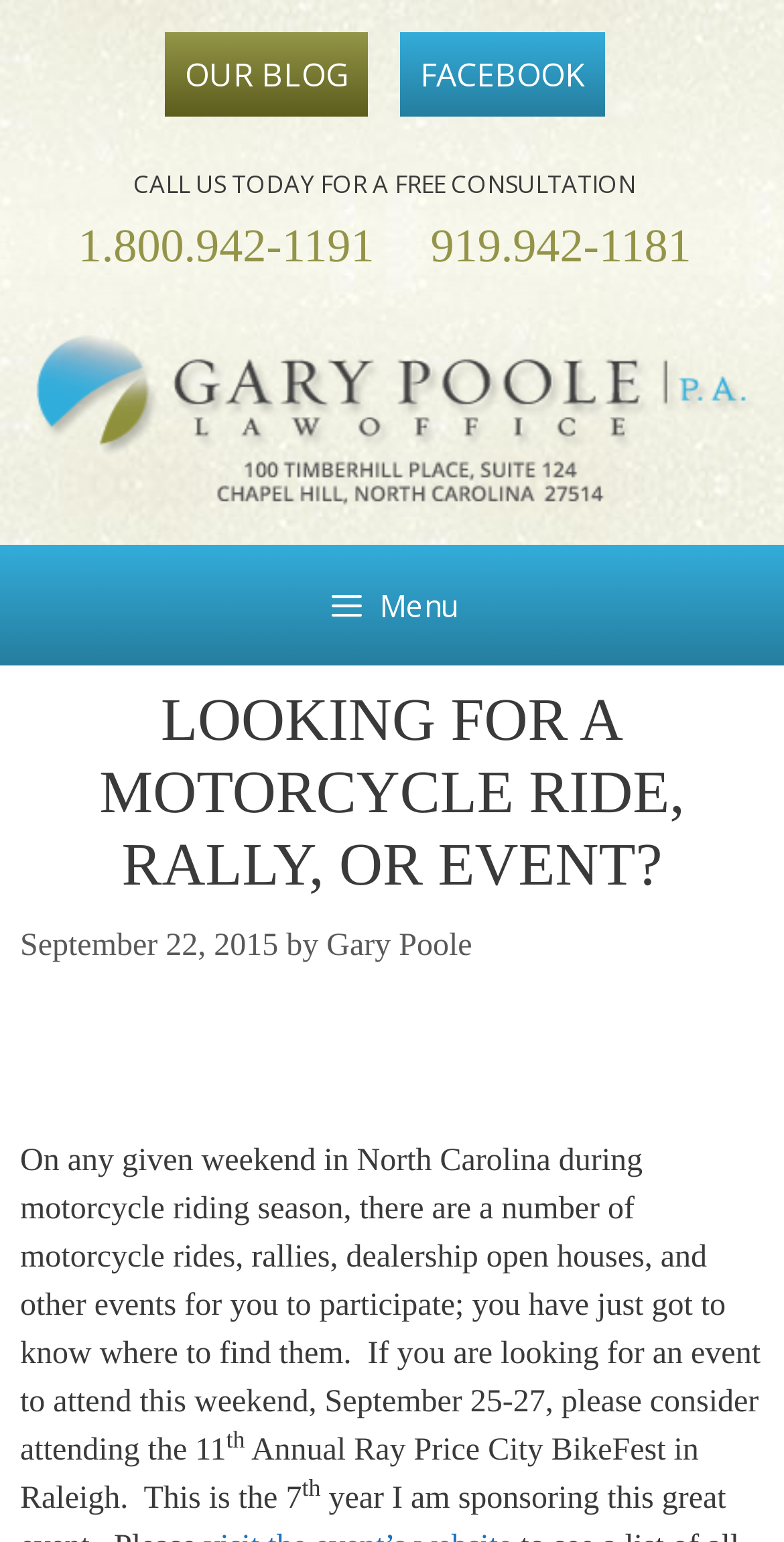Find the coordinates for the bounding box of the element with this description: "Gary Poole".

[0.416, 0.602, 0.602, 0.624]